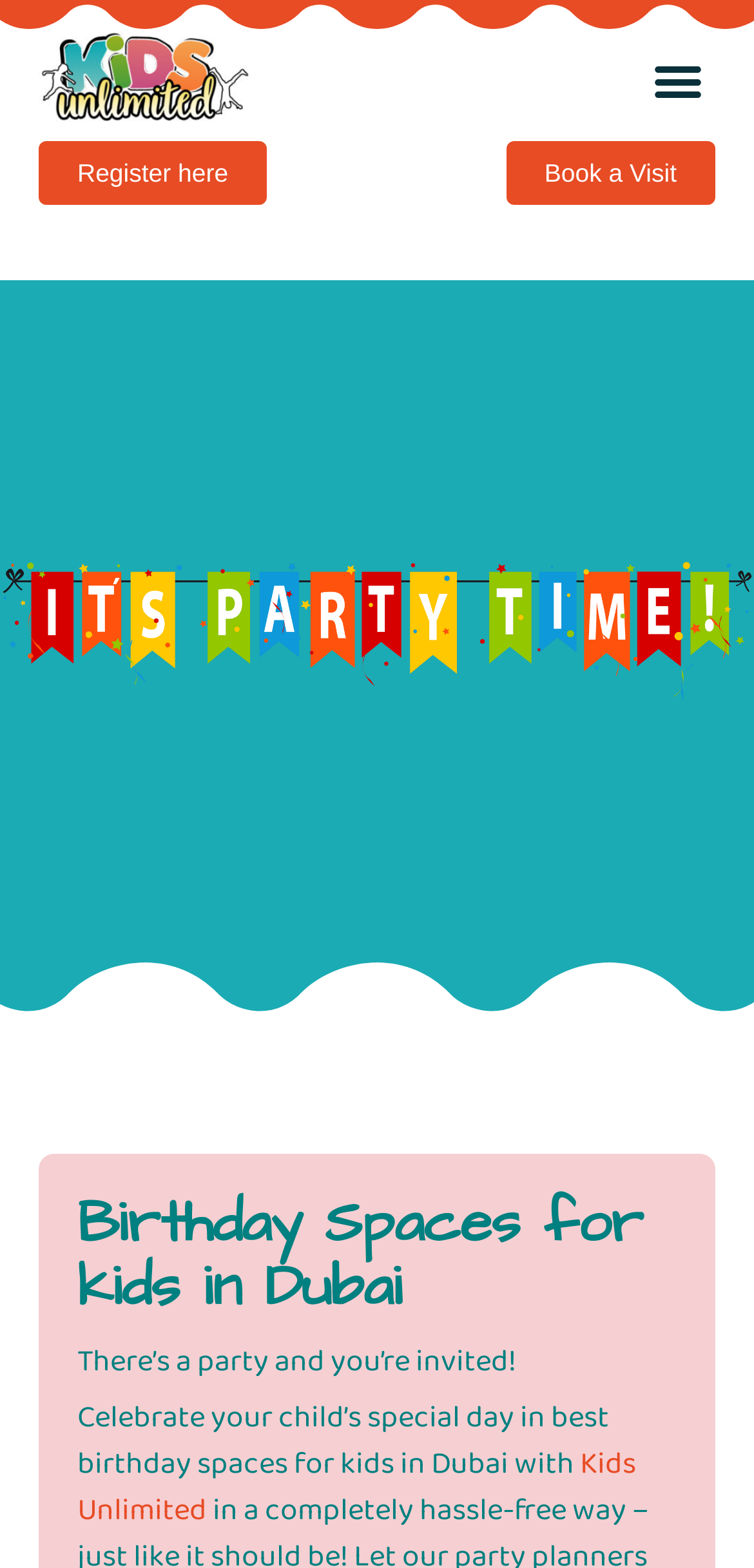From the screenshot, find the bounding box of the UI element matching this description: "Menu". Supply the bounding box coordinates in the form [left, top, right, bottom], each a float between 0 and 1.

None